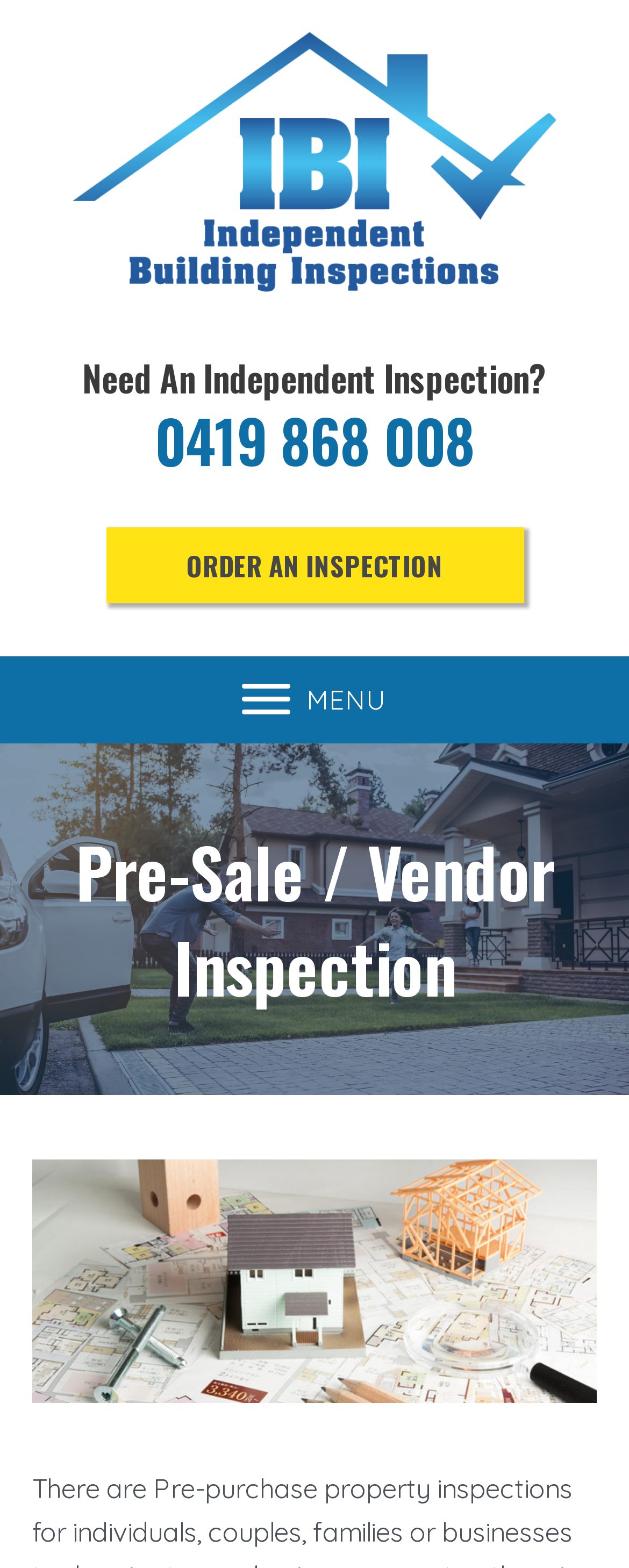What can I do on this webpage?
Could you please answer the question thoroughly and with as much detail as possible?

I found that I can order an inspection by looking at the button element with the text 'ORDER AN INSPECTION' which is located below the heading 'Need An Independent Inspection?'.